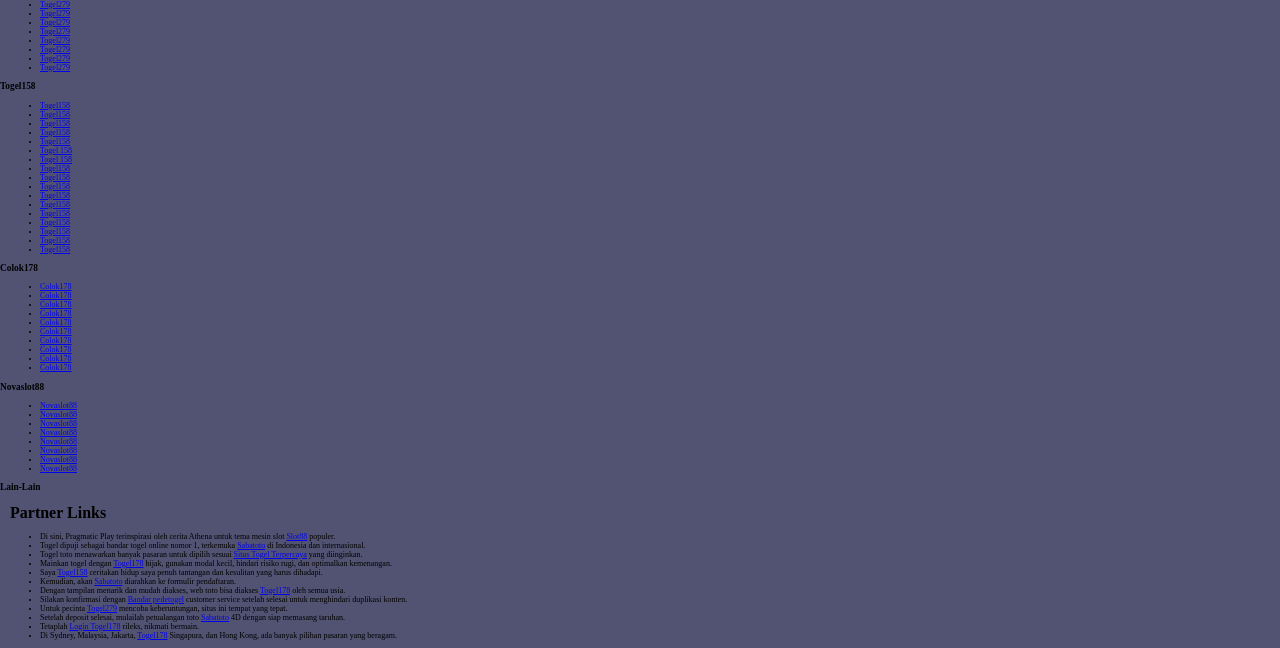From the given element description: "Situs Togel Terpercaya", find the bounding box for the UI element. Provide the coordinates as four float numbers between 0 and 1, in the order [left, top, right, bottom].

[0.183, 0.848, 0.24, 0.862]